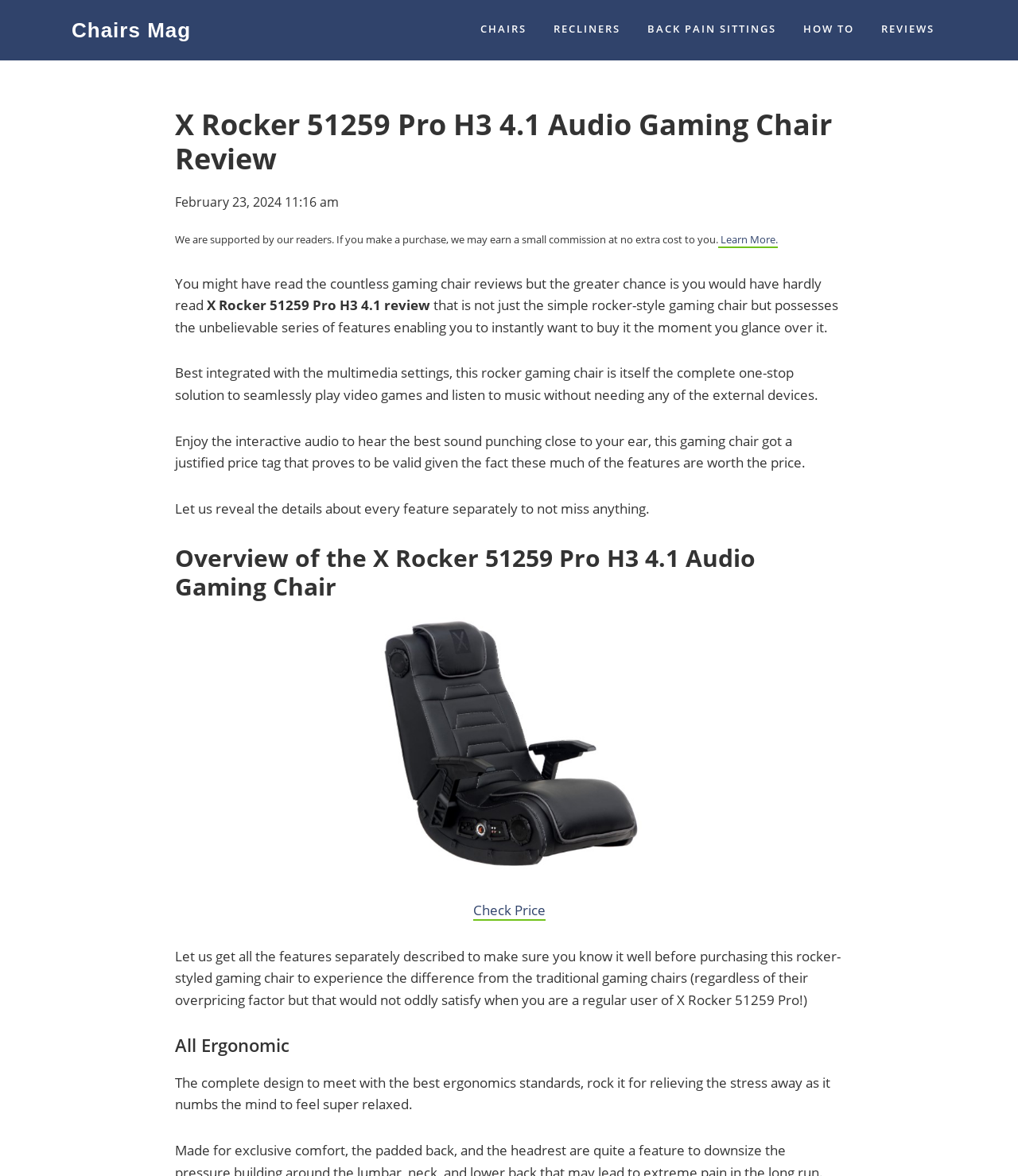Determine the bounding box coordinates for the area that should be clicked to carry out the following instruction: "Check the price of the X Rocker 51259 Pro H3 4.1 Audio Gaming Chair".

[0.464, 0.766, 0.536, 0.783]